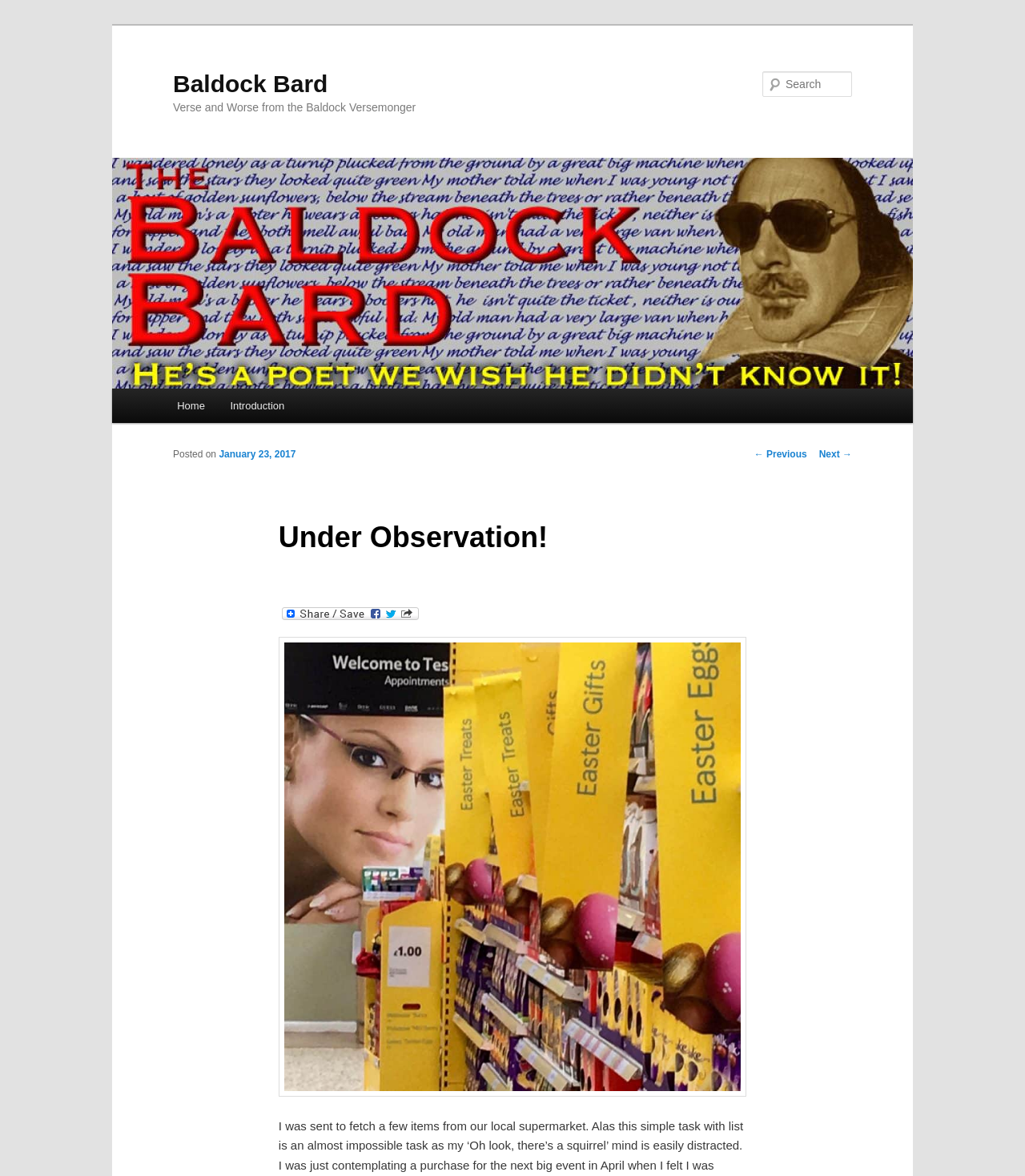Extract the bounding box for the UI element that matches this description: "Baldock Bard".

[0.169, 0.06, 0.32, 0.082]